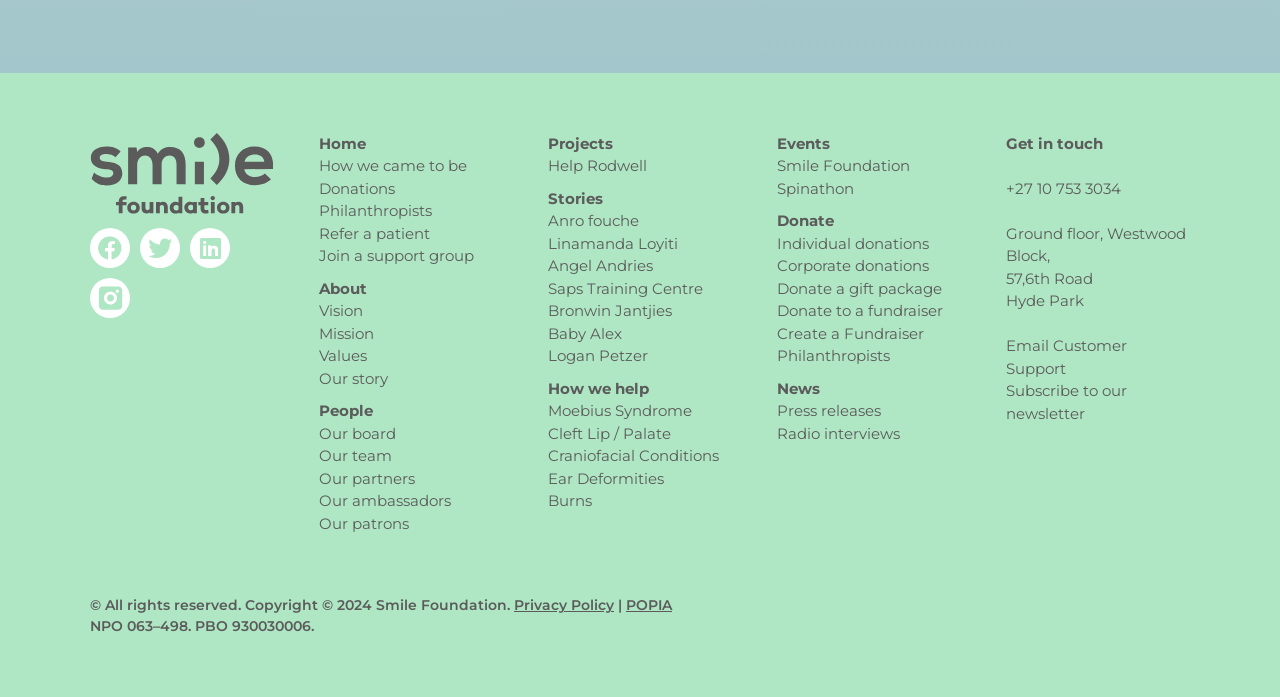What type of conditions does the foundation help with? Using the information from the screenshot, answer with a single word or phrase.

Moebius Syndrome, Cleft Lip / Palate, Craniofacial Conditions, Ear Deformities, Burns